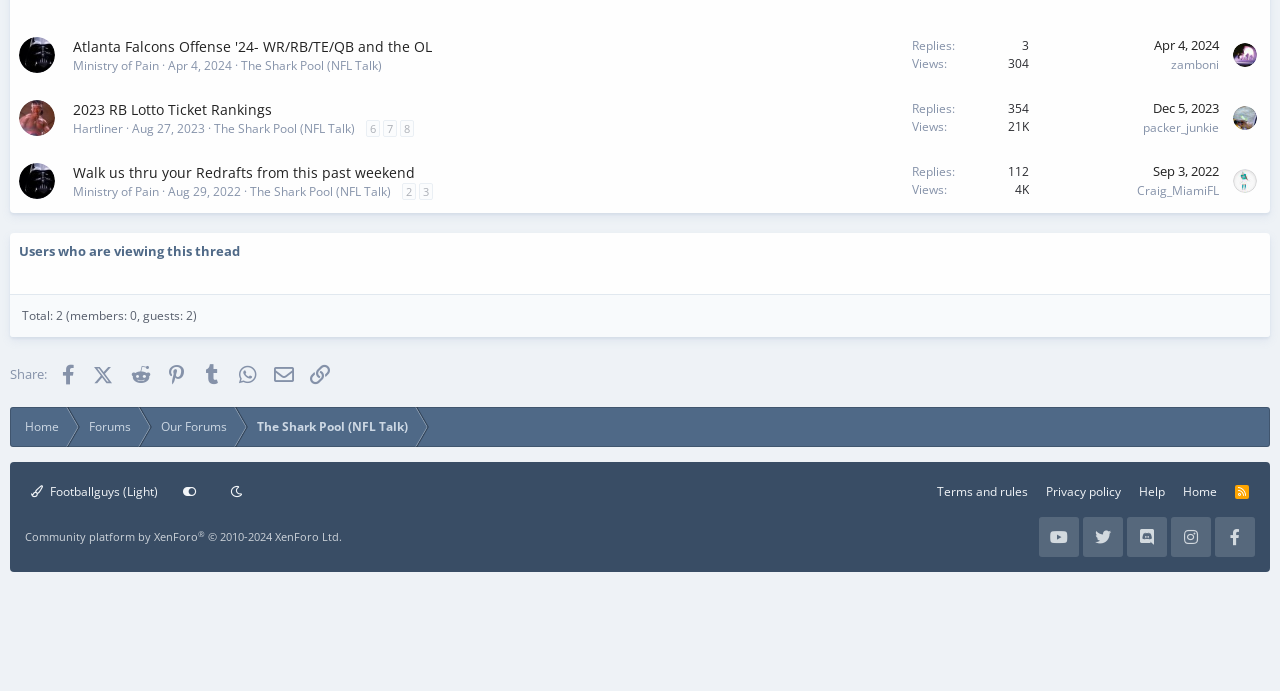Point out the bounding box coordinates of the section to click in order to follow this instruction: "Check the thread started by 'packer_junkie'".

[0.893, 0.172, 0.952, 0.196]